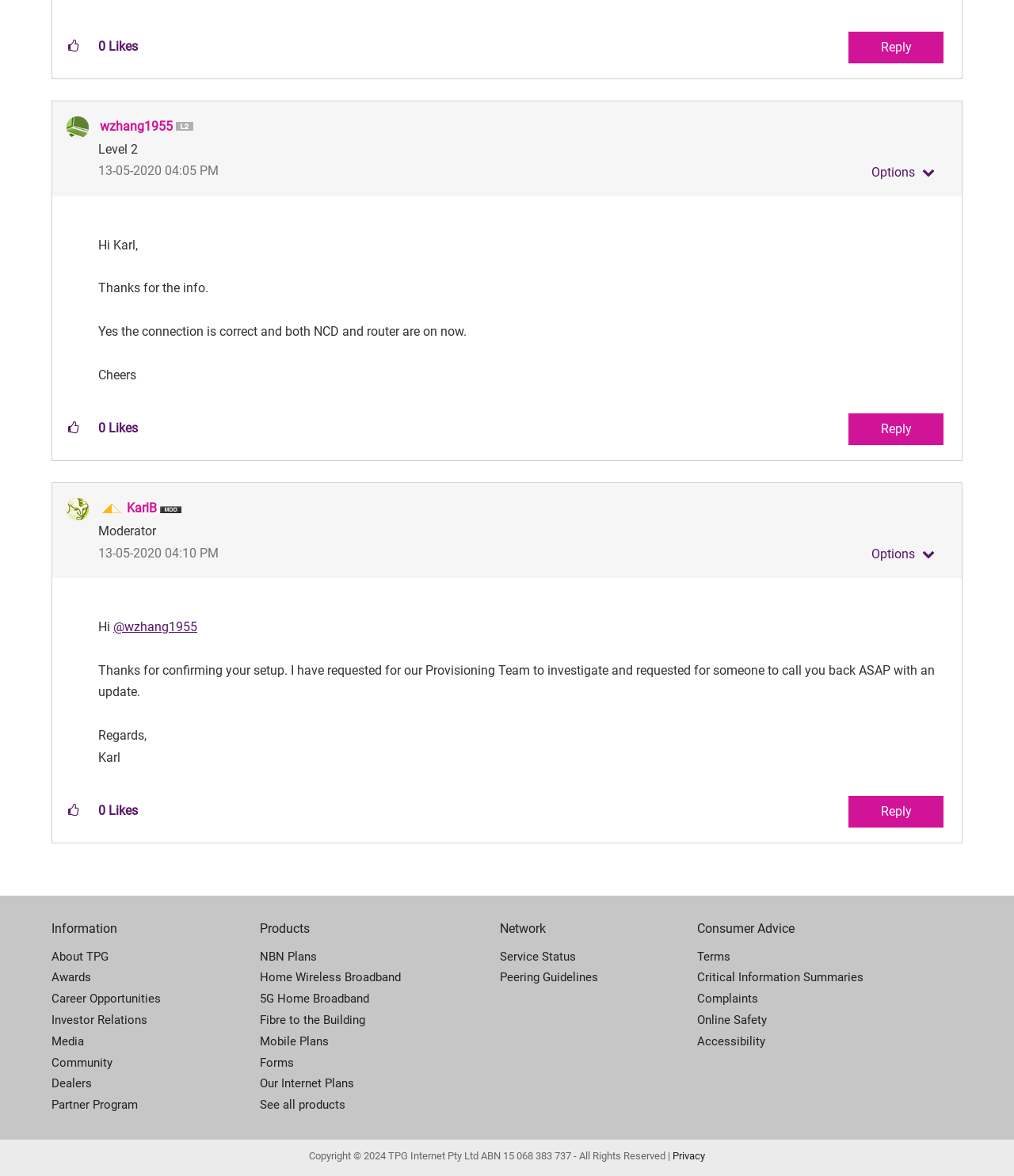What is the role of the user KarlB?
Could you please answer the question thoroughly and with as much detail as possible?

I found the role of the user by looking at the image element with the text 'Moderator' next to the username 'KarlB'.